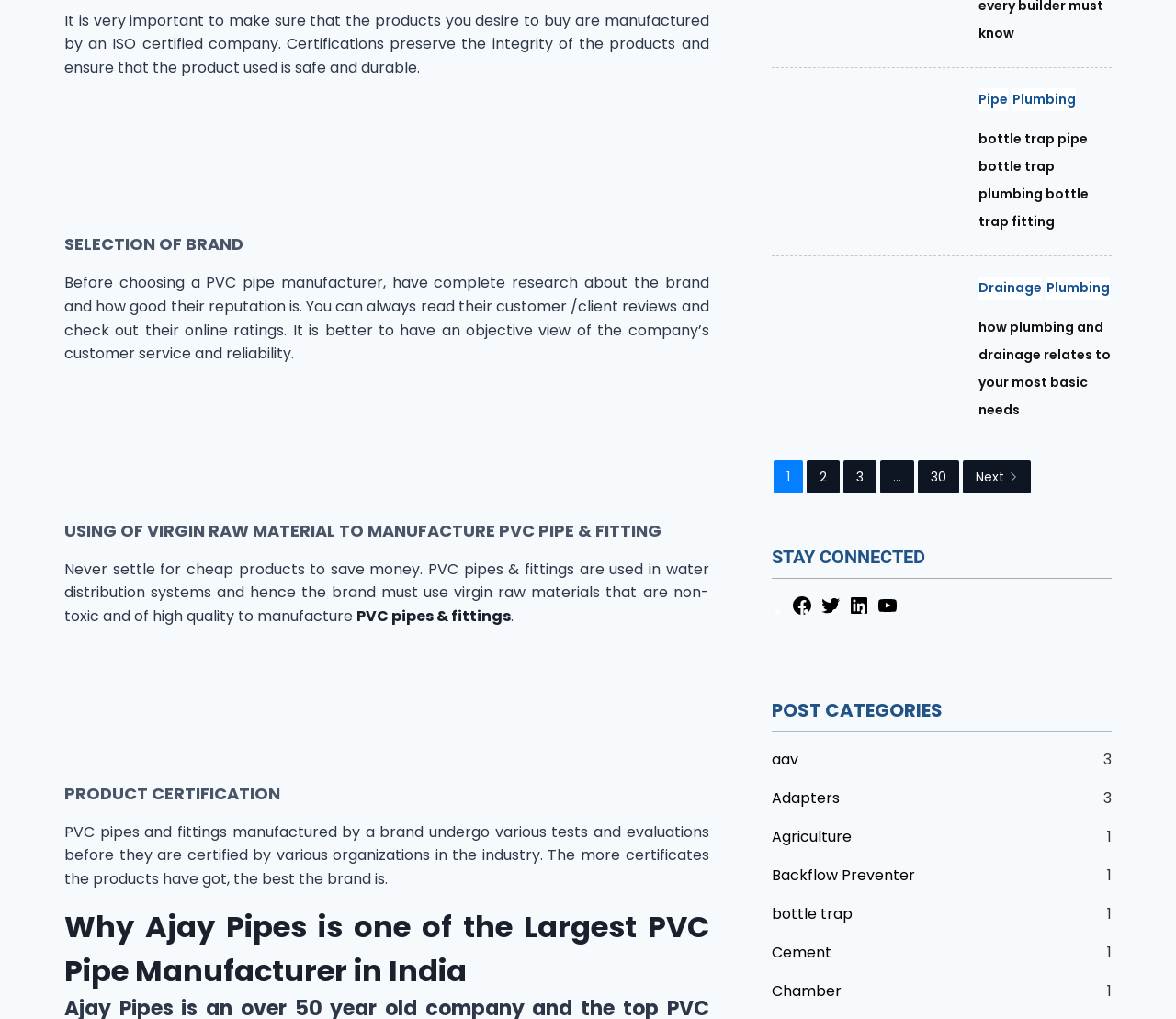Predict the bounding box coordinates of the area that should be clicked to accomplish the following instruction: "Visit the Facebook page". The bounding box coordinates should consist of four float numbers between 0 and 1, i.e., [left, top, right, bottom].

[0.672, 0.592, 0.691, 0.61]